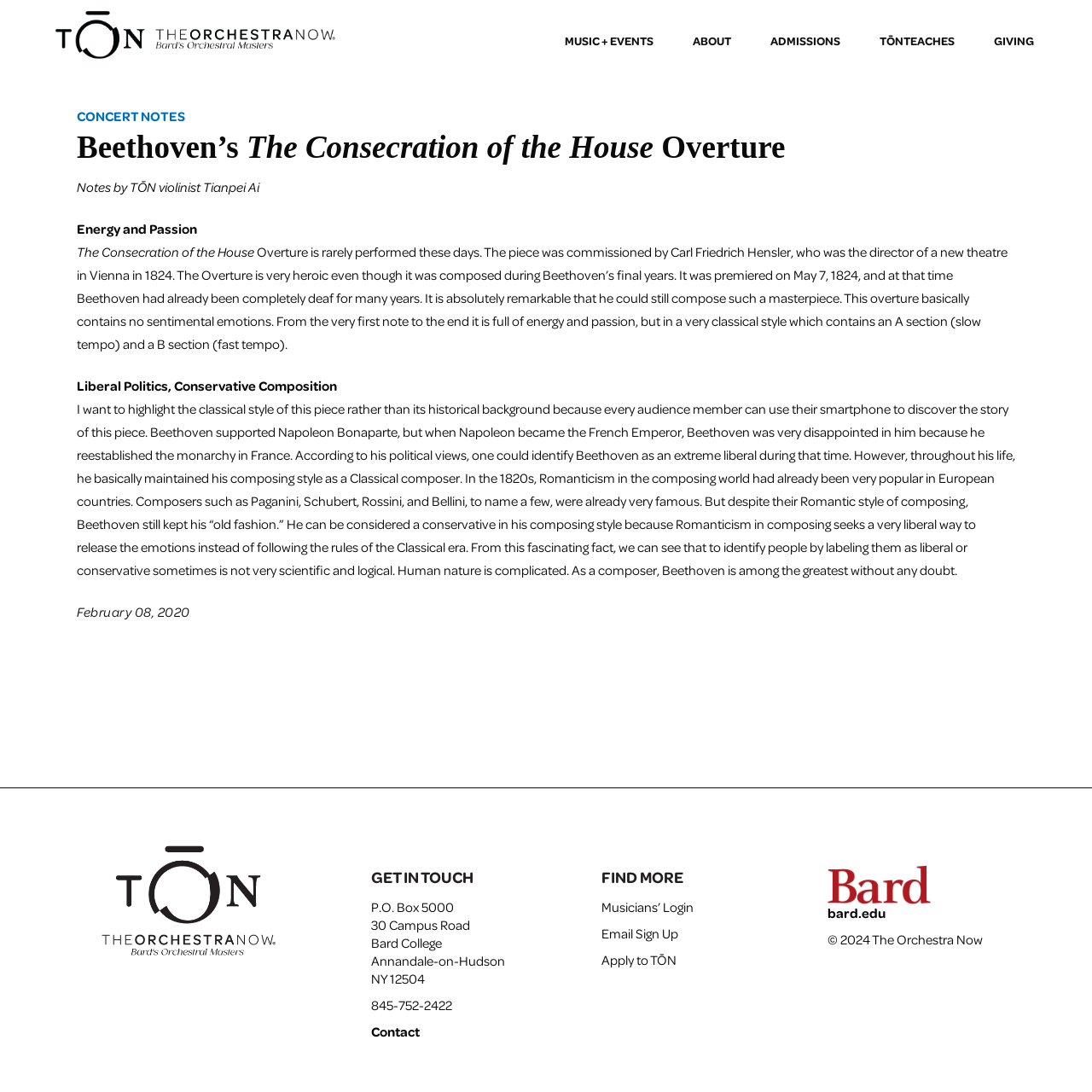Use a single word or phrase to answer the following:
Who wrote the concert notes?

Tianpei Ai